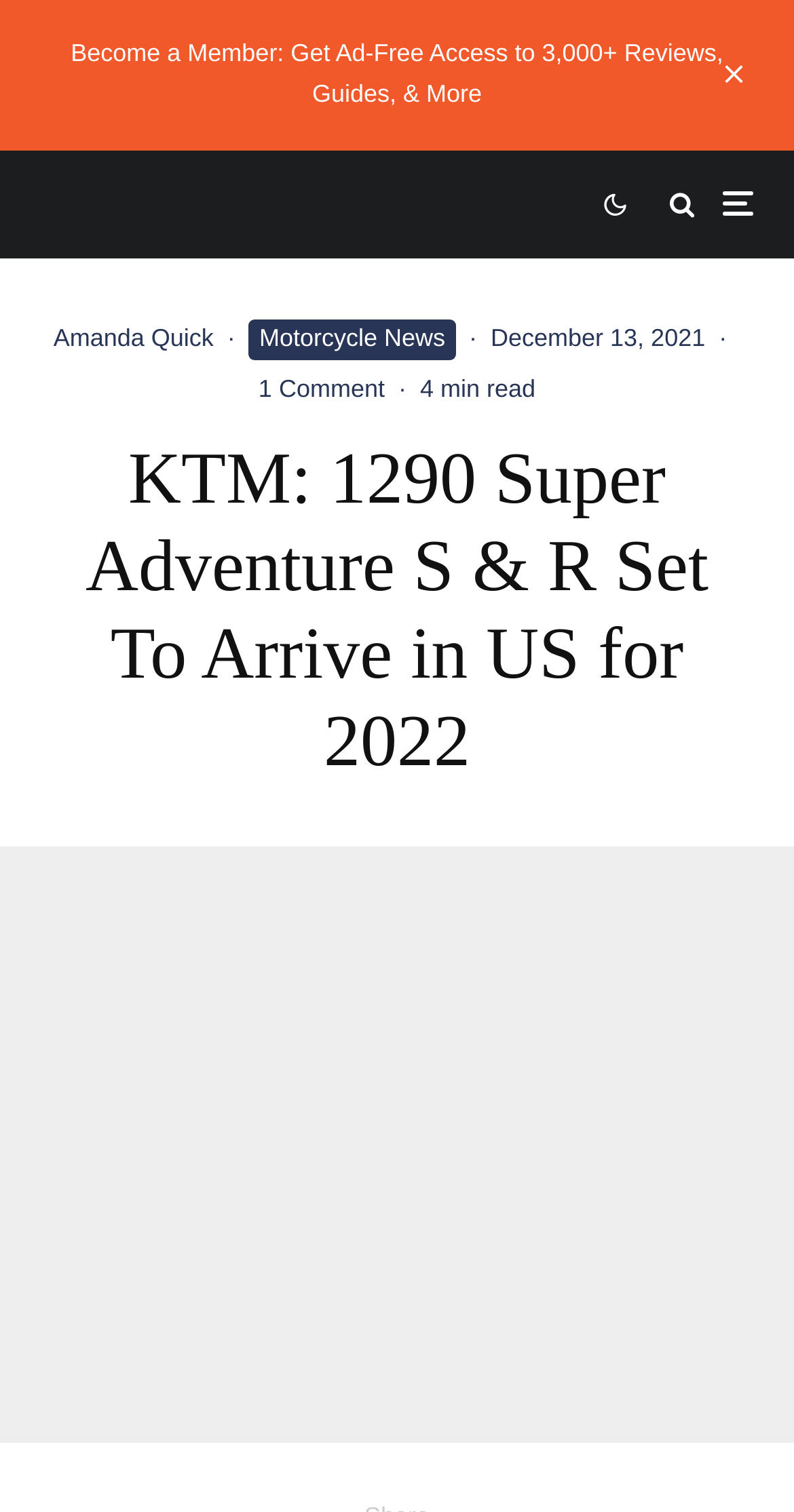How many comments are there on the article?
Give a comprehensive and detailed explanation for the question.

I found the number of comments by looking at the link element with the text '1 Comment' which is located at [0.326, 0.247, 0.485, 0.266]. This suggests that there is one comment on the article.